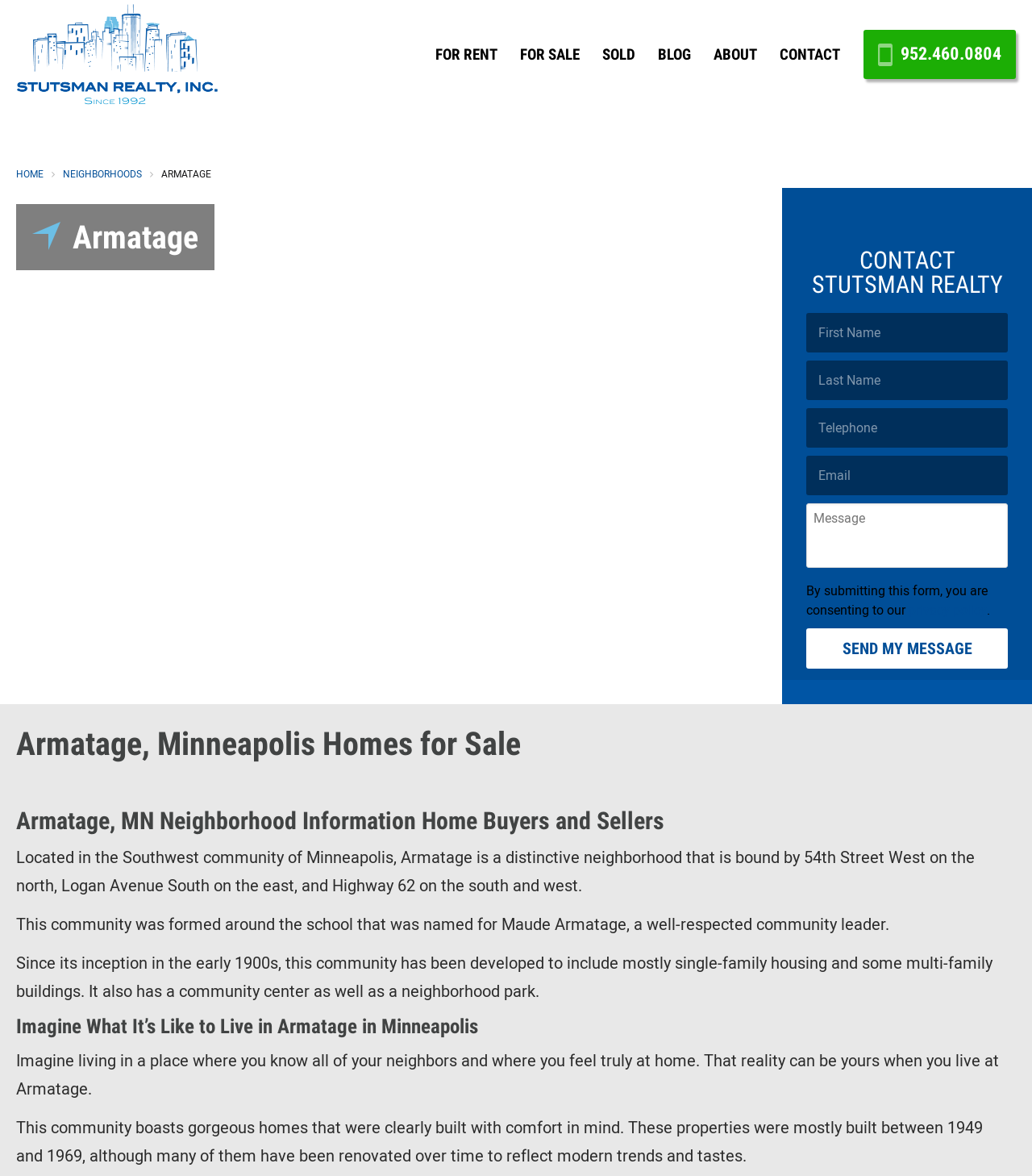Kindly determine the bounding box coordinates for the clickable area to achieve the given instruction: "Click on the 'FOR SALE' link".

[0.504, 0.0, 0.562, 0.093]